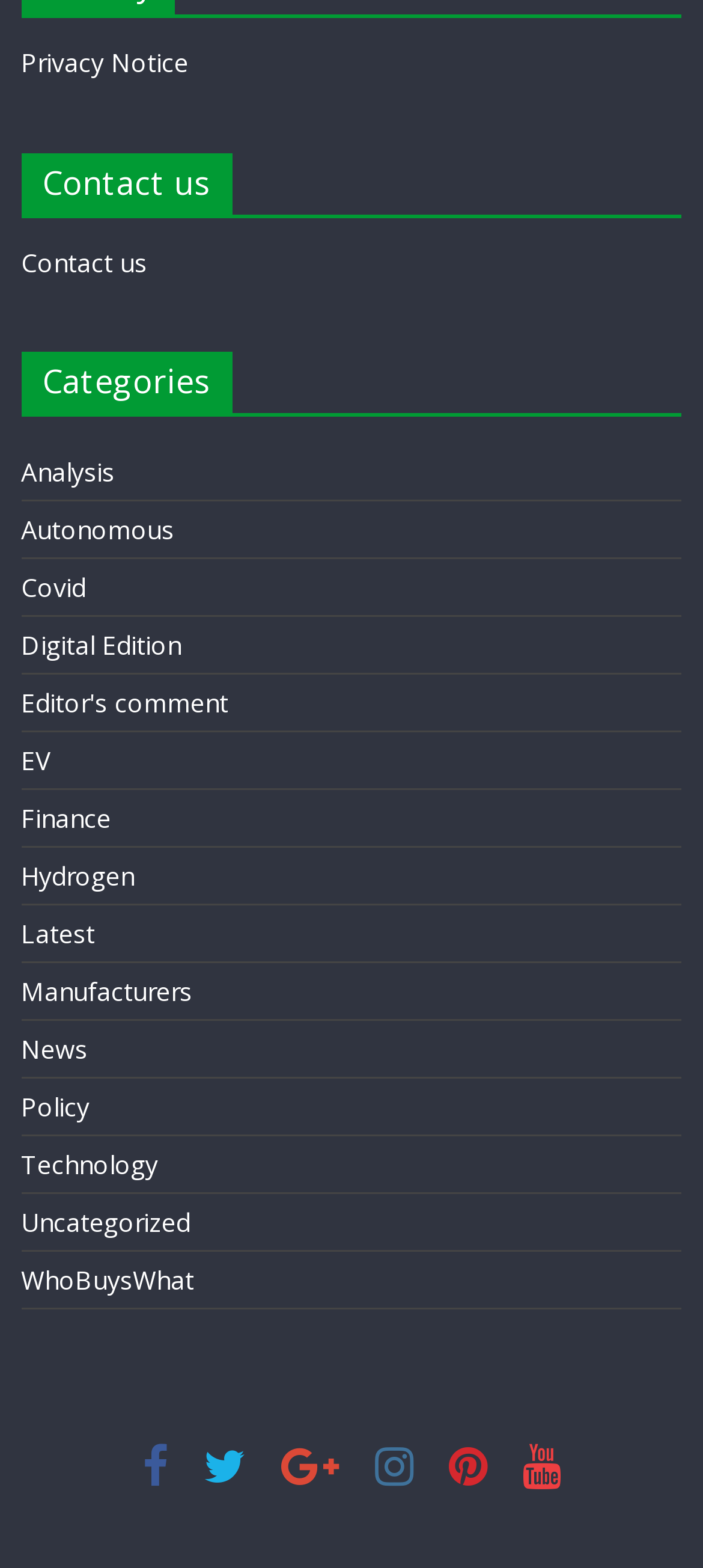How many categories are available?
Provide a comprehensive and detailed answer to the question.

I counted the number of links under the 'Categories' heading, and there are 25 links, each representing a category.